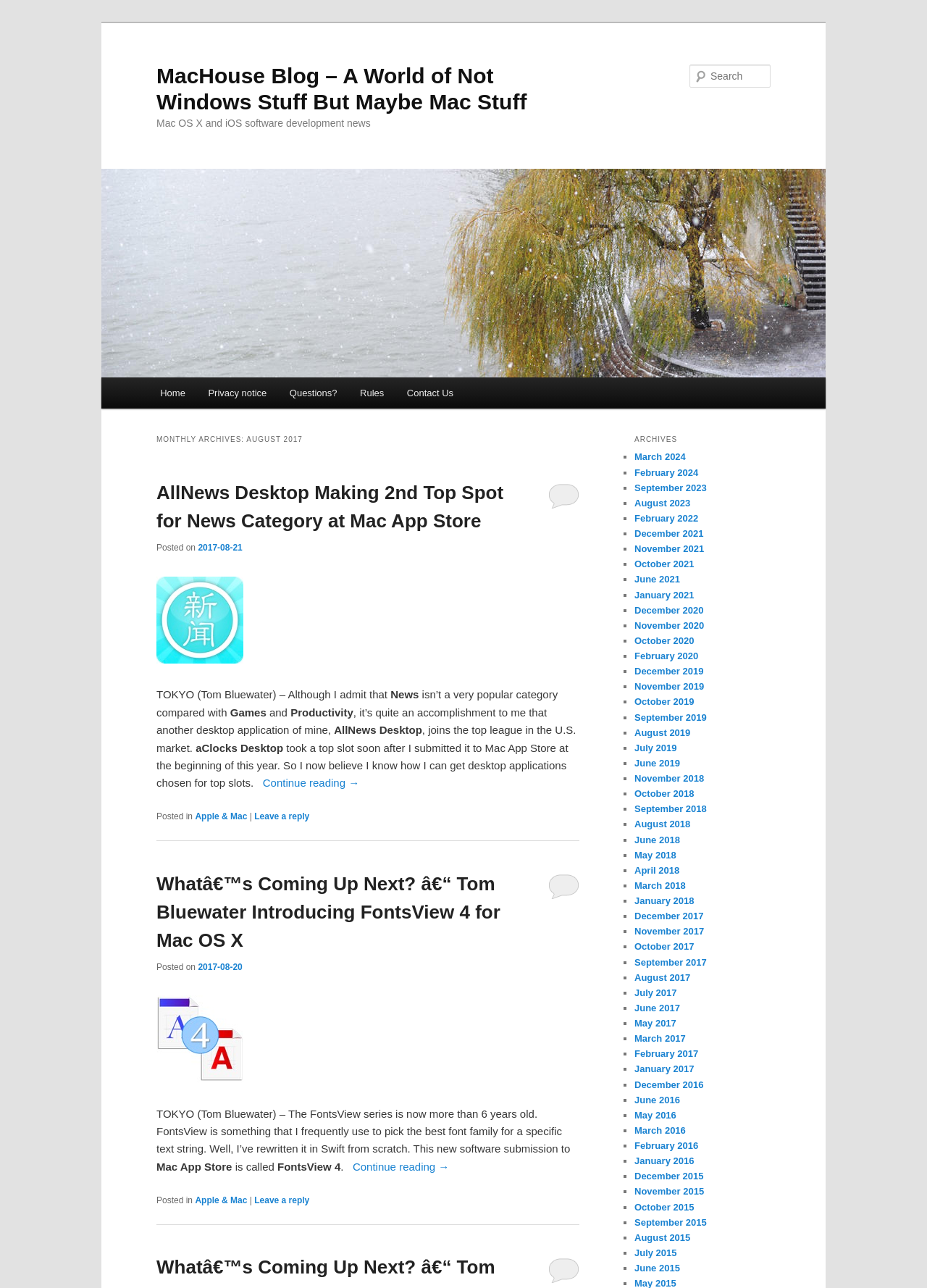From the webpage screenshot, predict the bounding box coordinates (top-left x, top-left y, bottom-right x, bottom-right y) for the UI element described here: parent_node: Search name="s" placeholder="Search"

[0.744, 0.05, 0.831, 0.068]